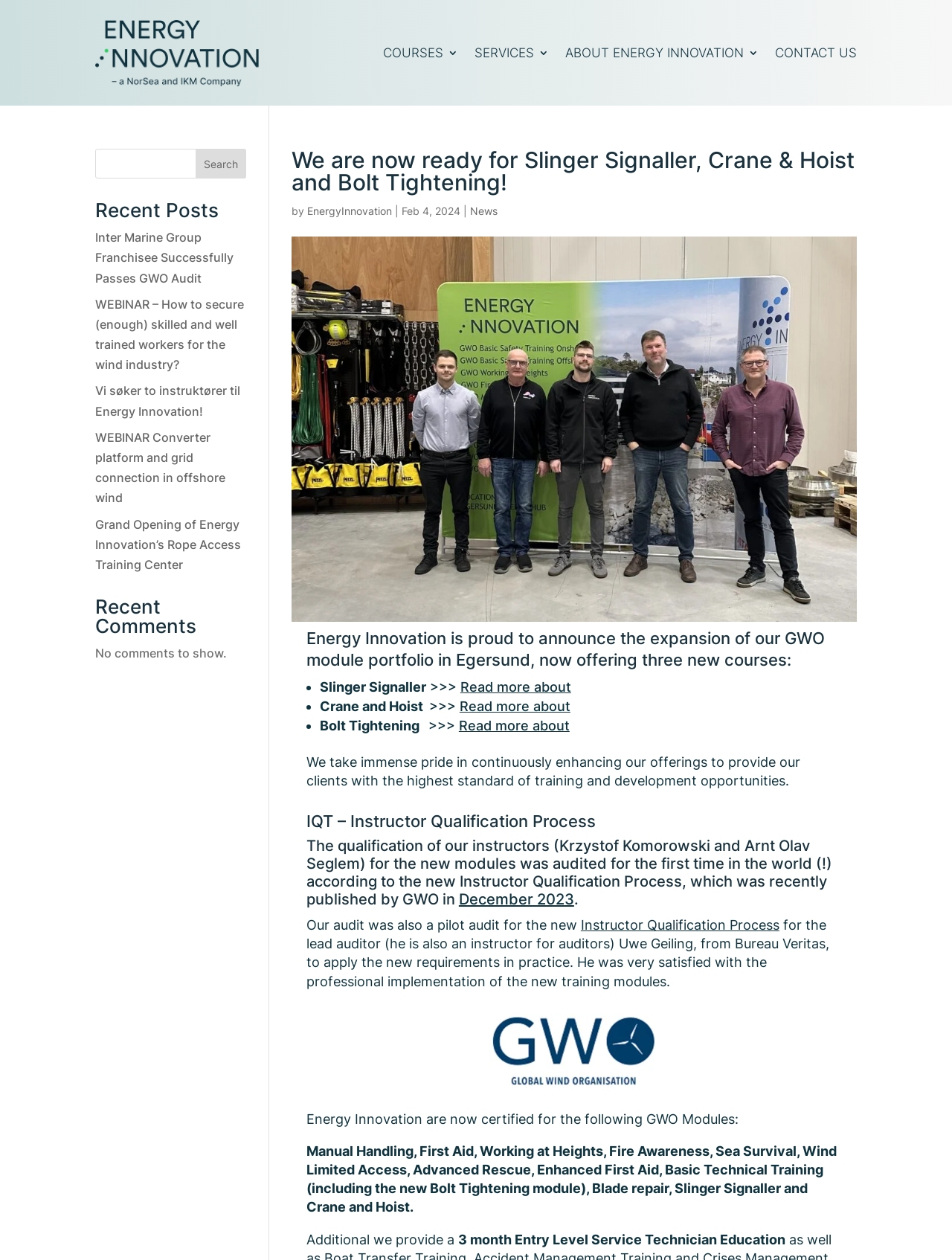Locate the bounding box coordinates of the element's region that should be clicked to carry out the following instruction: "Search for something". The coordinates need to be four float numbers between 0 and 1, i.e., [left, top, right, bottom].

[0.1, 0.118, 0.259, 0.142]